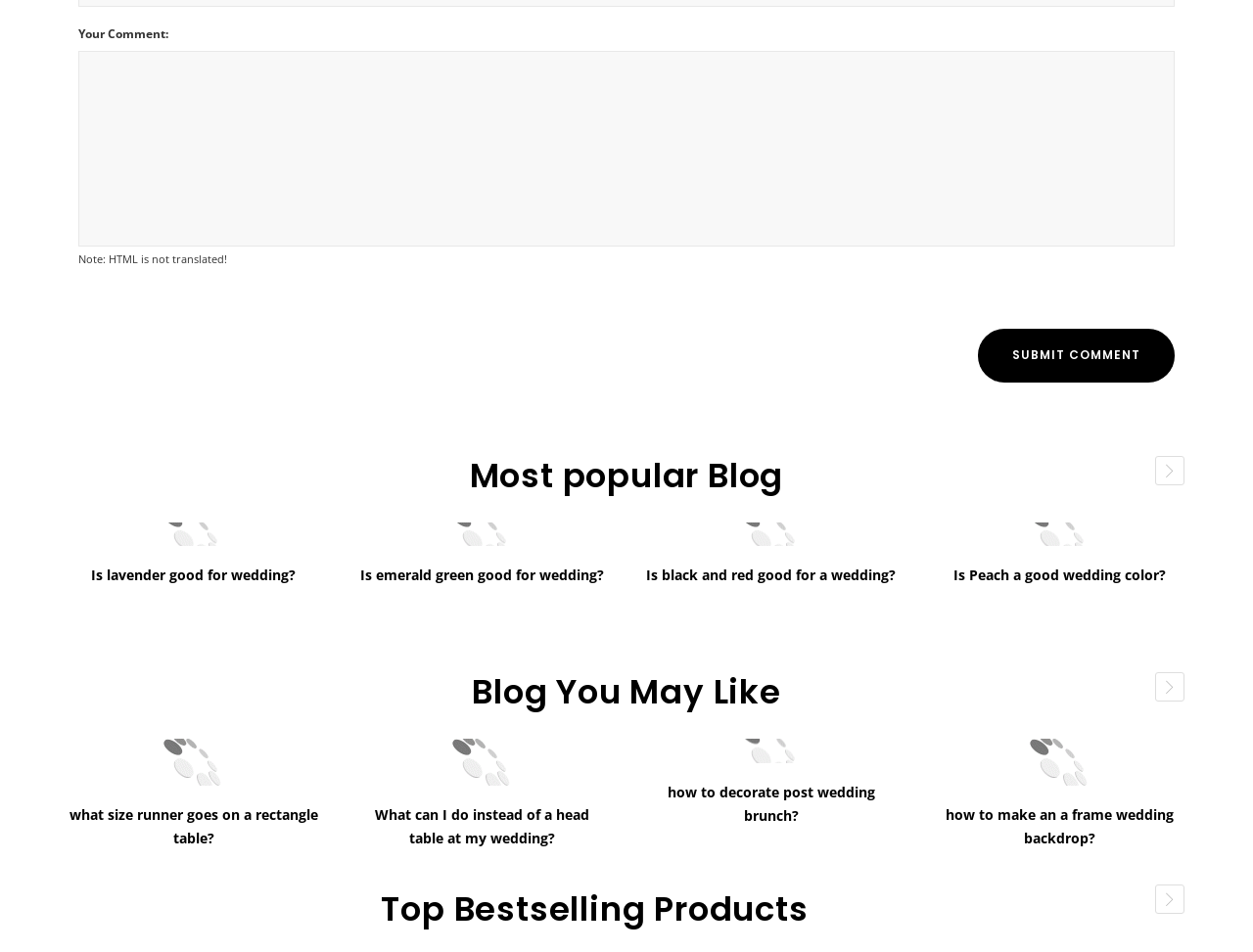How many bestselling products are displayed?
Refer to the screenshot and answer in one word or phrase.

1